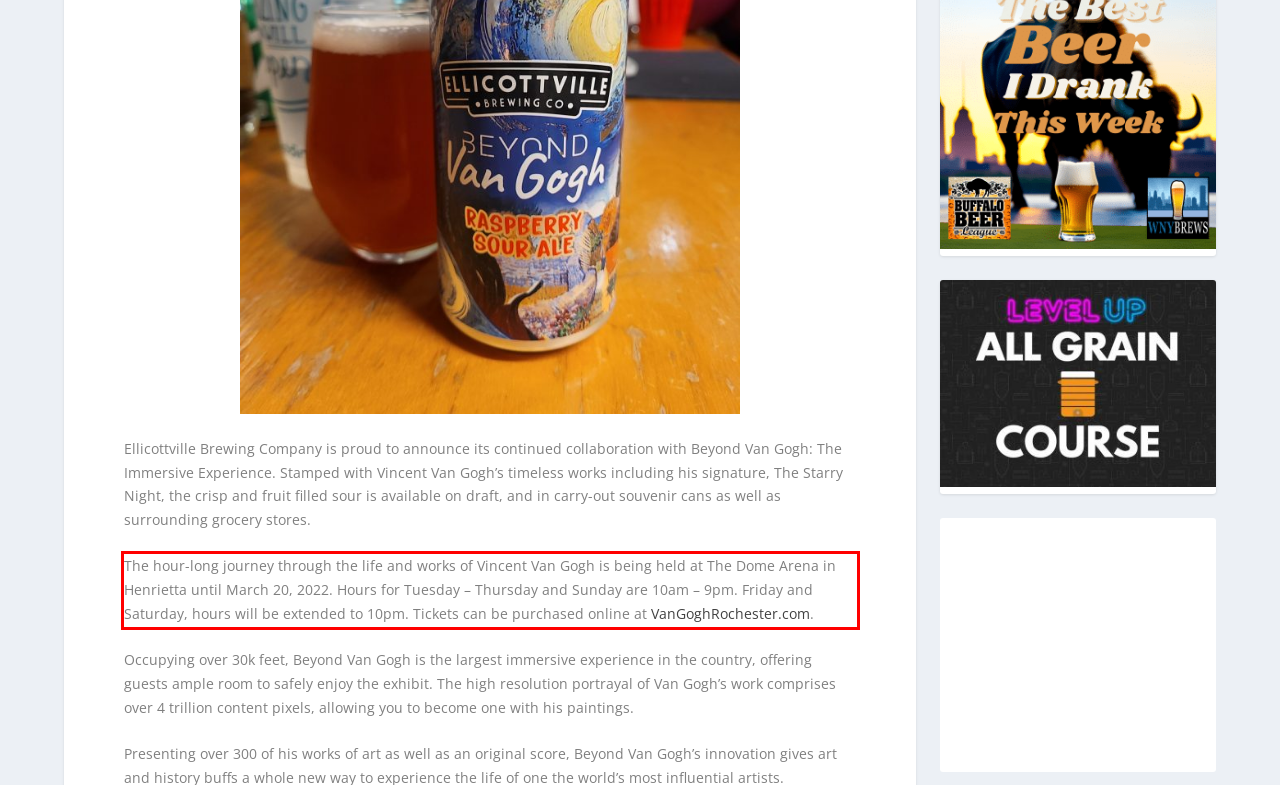From the screenshot of the webpage, locate the red bounding box and extract the text contained within that area.

The hour-long journey through the life and works of Vincent Van Gogh is being held at The Dome Arena in Henrietta until March 20, 2022. Hours for Tuesday – Thursday and Sunday are 10am – 9pm. Friday and Saturday, hours will be extended to 10pm. Tickets can be purchased online at VanGoghRochester.com.